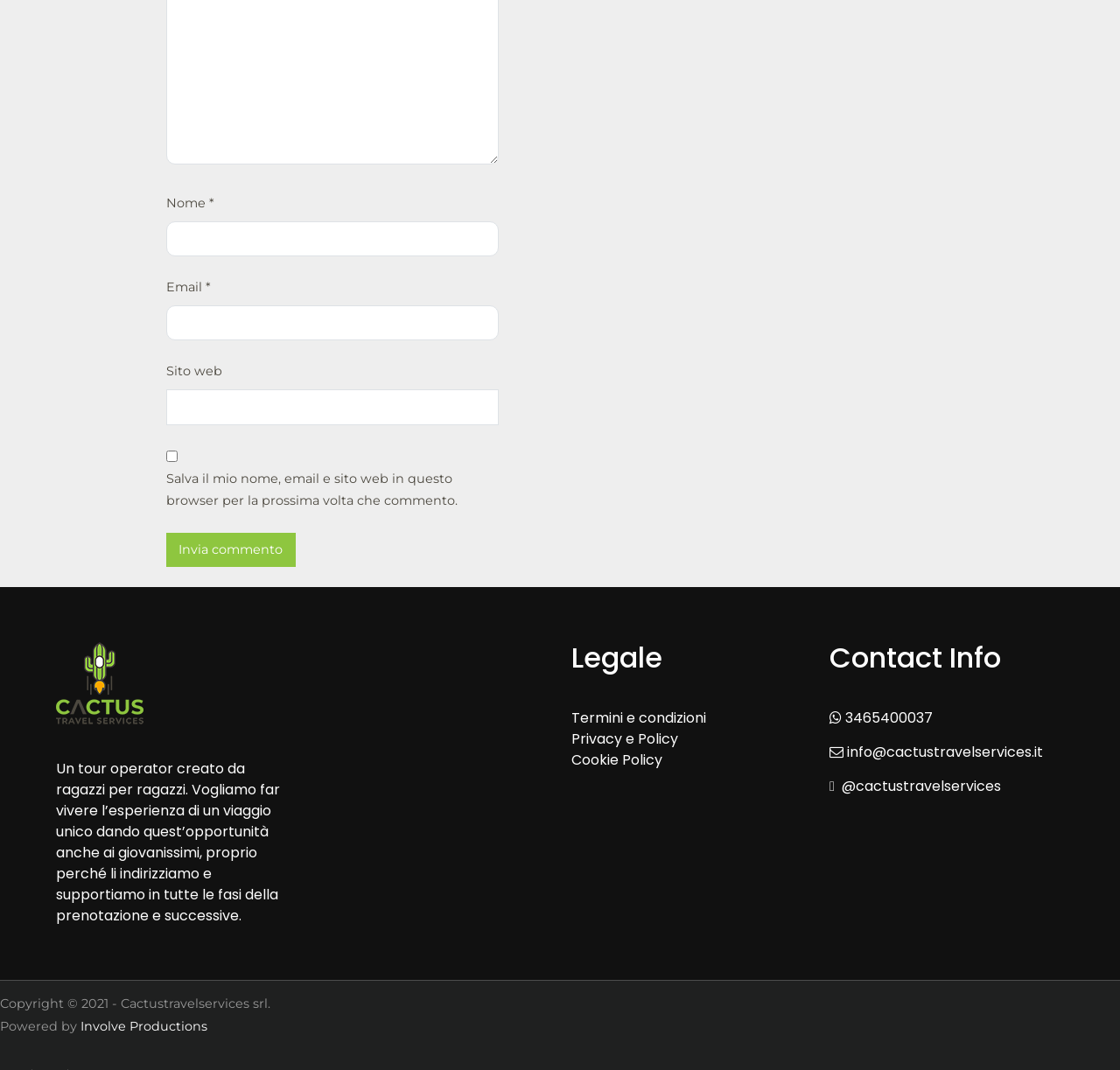Using the webpage screenshot, locate the HTML element that fits the following description and provide its bounding box: "name="submit" value="Invia commento"".

[0.148, 0.498, 0.264, 0.529]